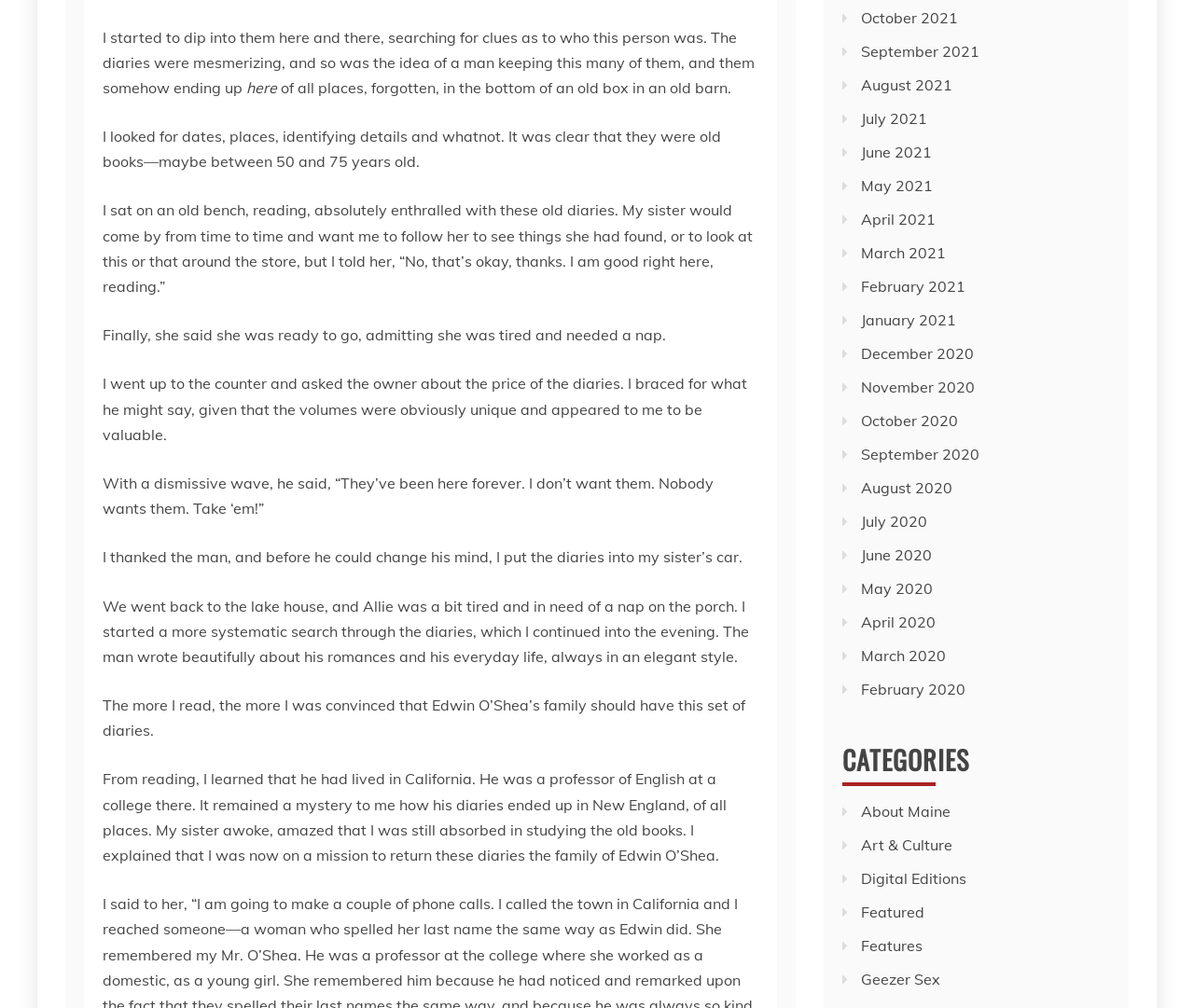Can you determine the bounding box coordinates of the area that needs to be clicked to fulfill the following instruction: "Explore Features"?

[0.721, 0.929, 0.773, 0.947]